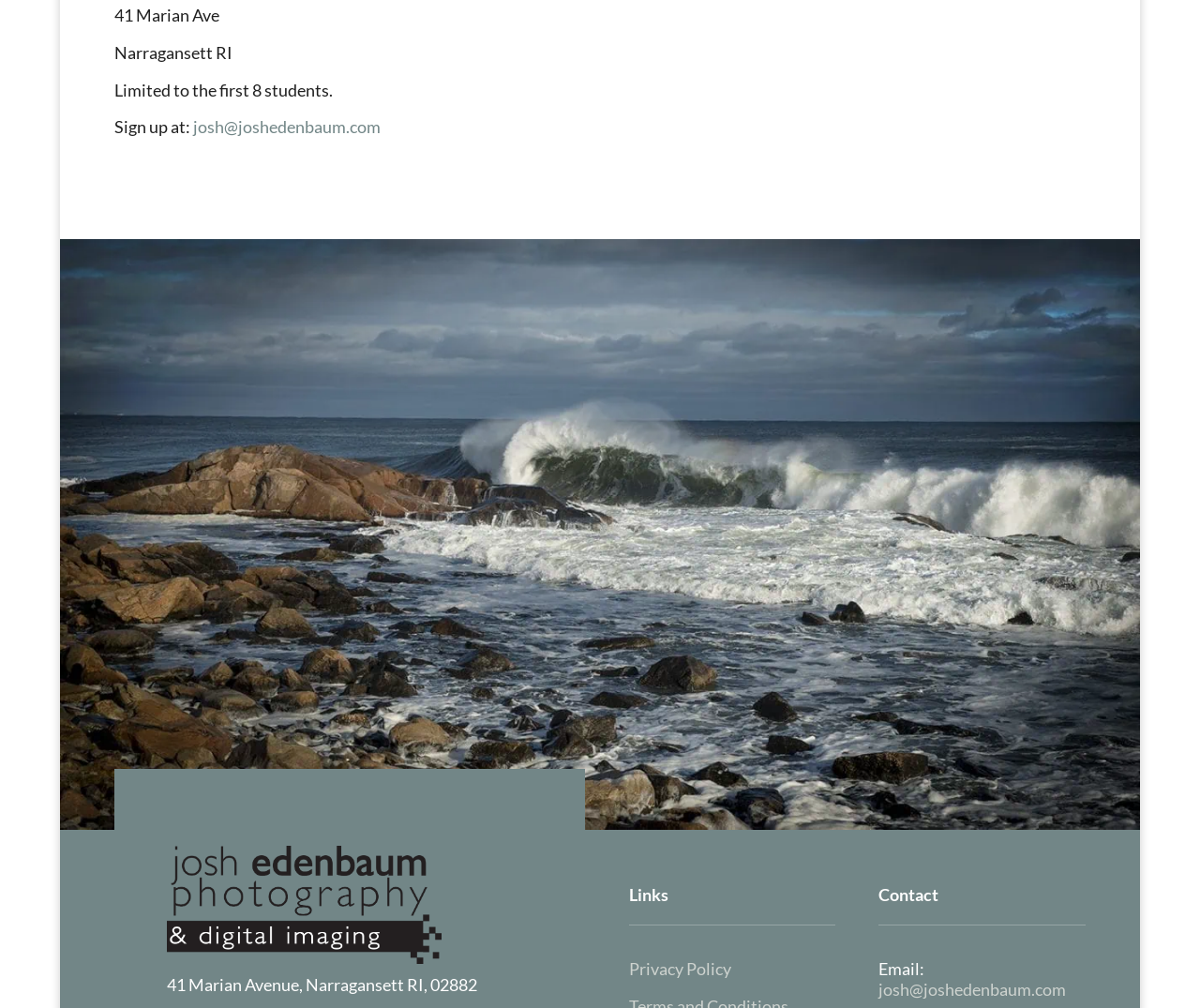Given the description of the UI element: "Privacy Policy", predict the bounding box coordinates in the form of [left, top, right, bottom], with each value being a float between 0 and 1.

[0.524, 0.952, 0.609, 0.971]